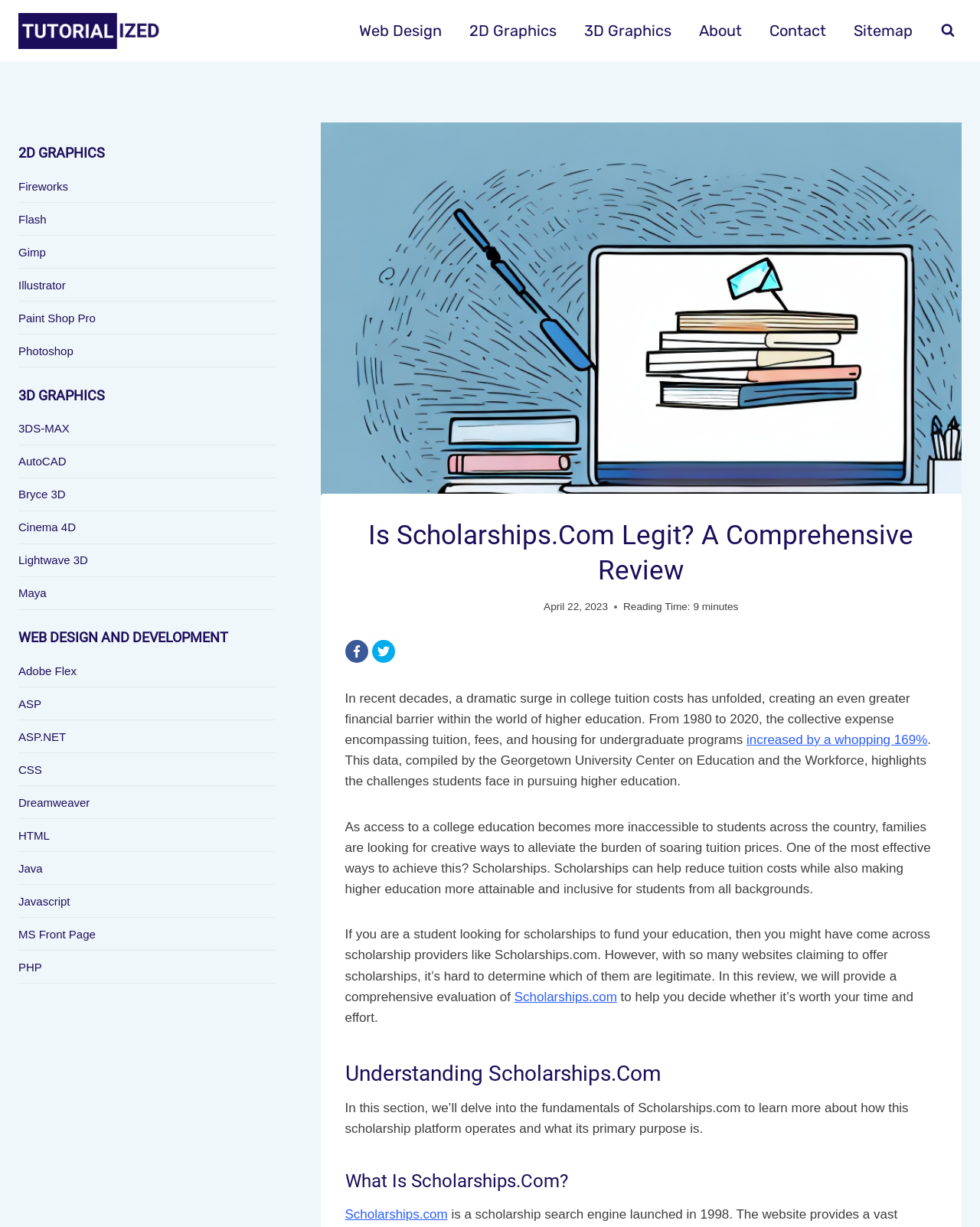Please locate the bounding box coordinates of the region I need to click to follow this instruction: "Visit Facebook page".

[0.352, 0.521, 0.375, 0.54]